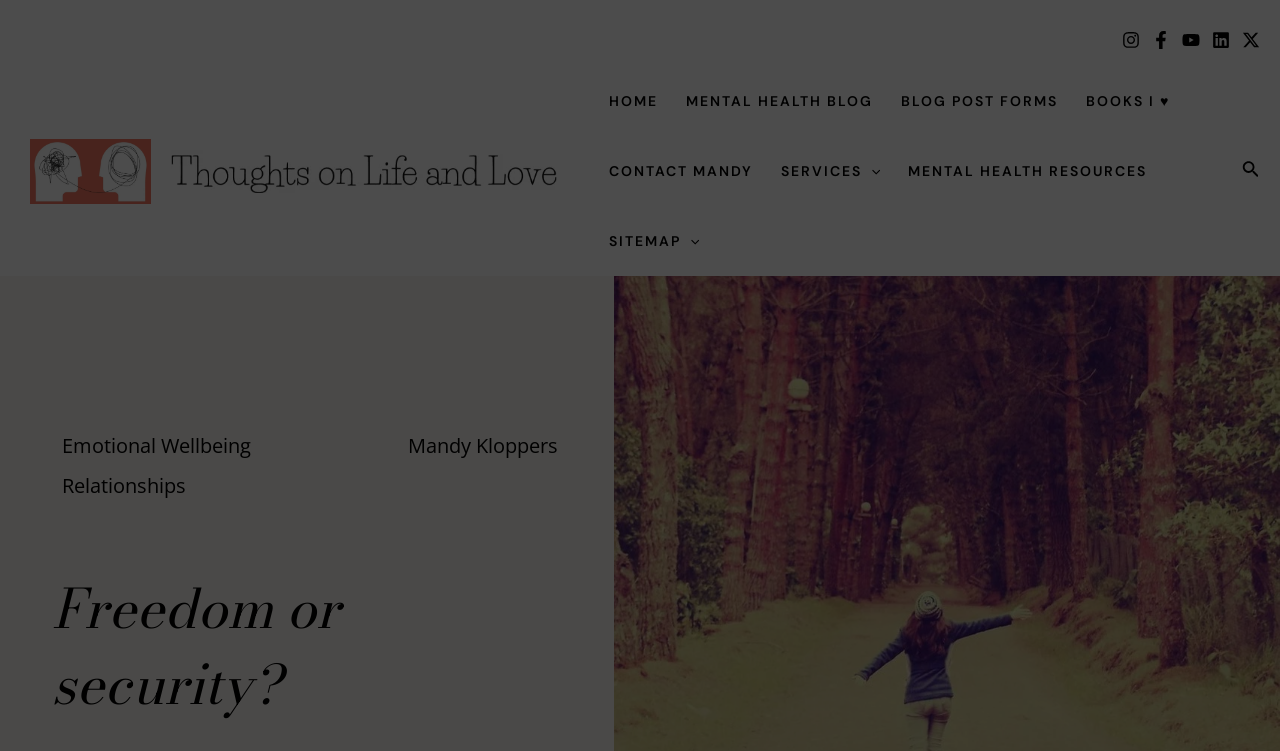Provide a one-word or short-phrase answer to the question:
What is the name of the website?

Thoughts On Life And Love